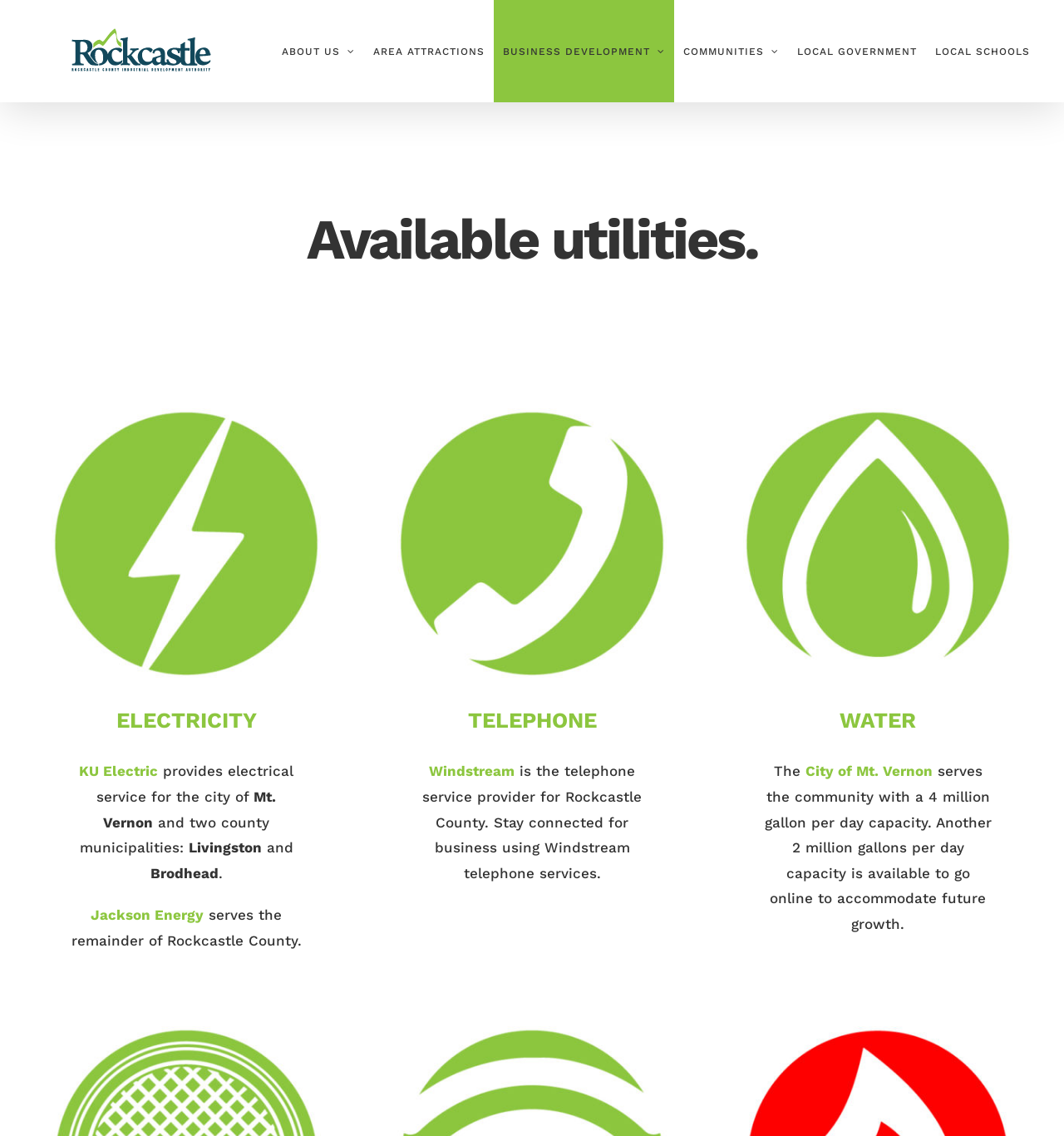What is the name of the organization that developed the website?
Please provide a single word or phrase as the answer based on the screenshot.

The Center for Rural Development